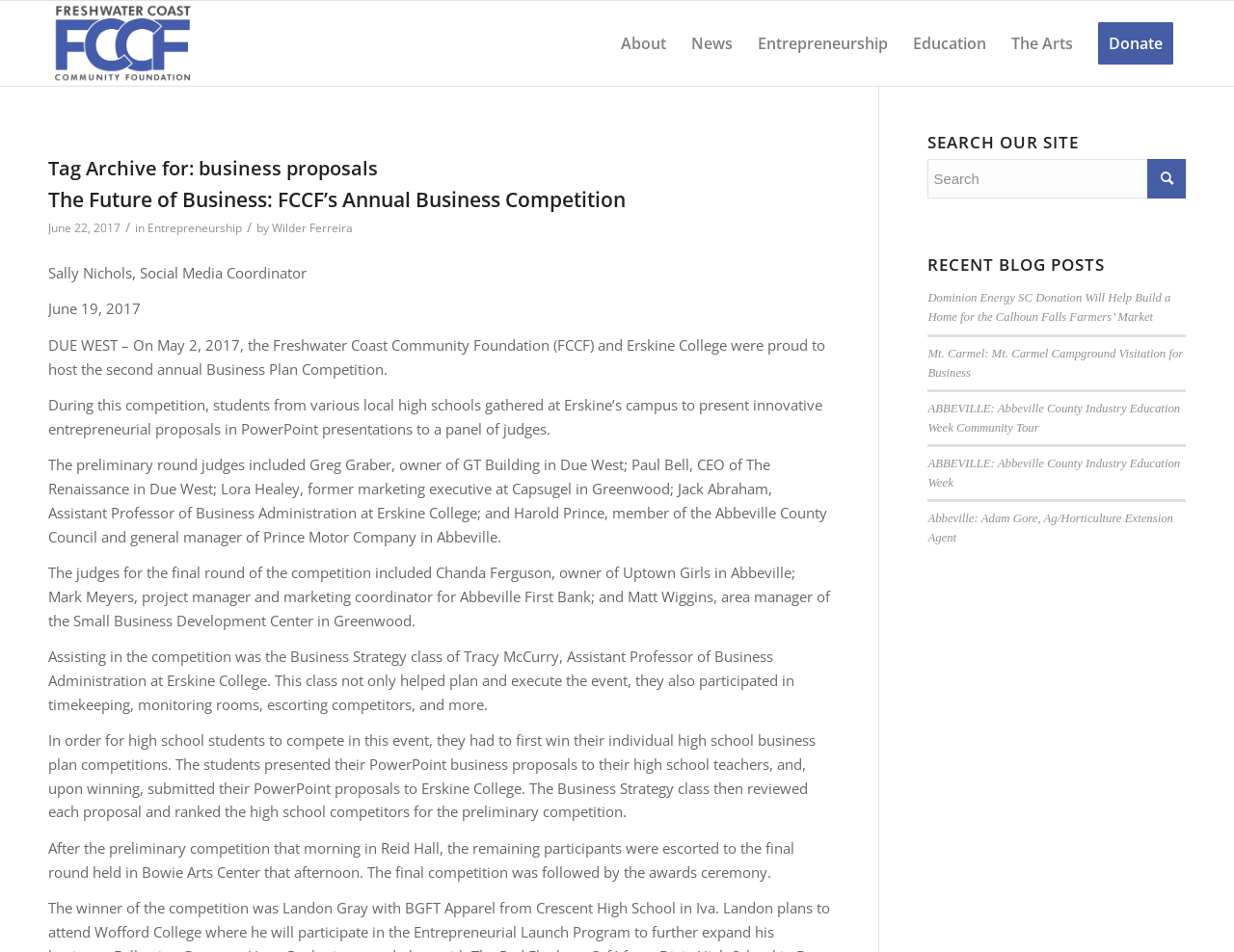Identify the bounding box coordinates for the element you need to click to achieve the following task: "Read the blog post about 'The Future of Business: FCCF’s Annual Business Competition'". The coordinates must be four float values ranging from 0 to 1, formatted as [left, top, right, bottom].

[0.039, 0.195, 0.507, 0.224]